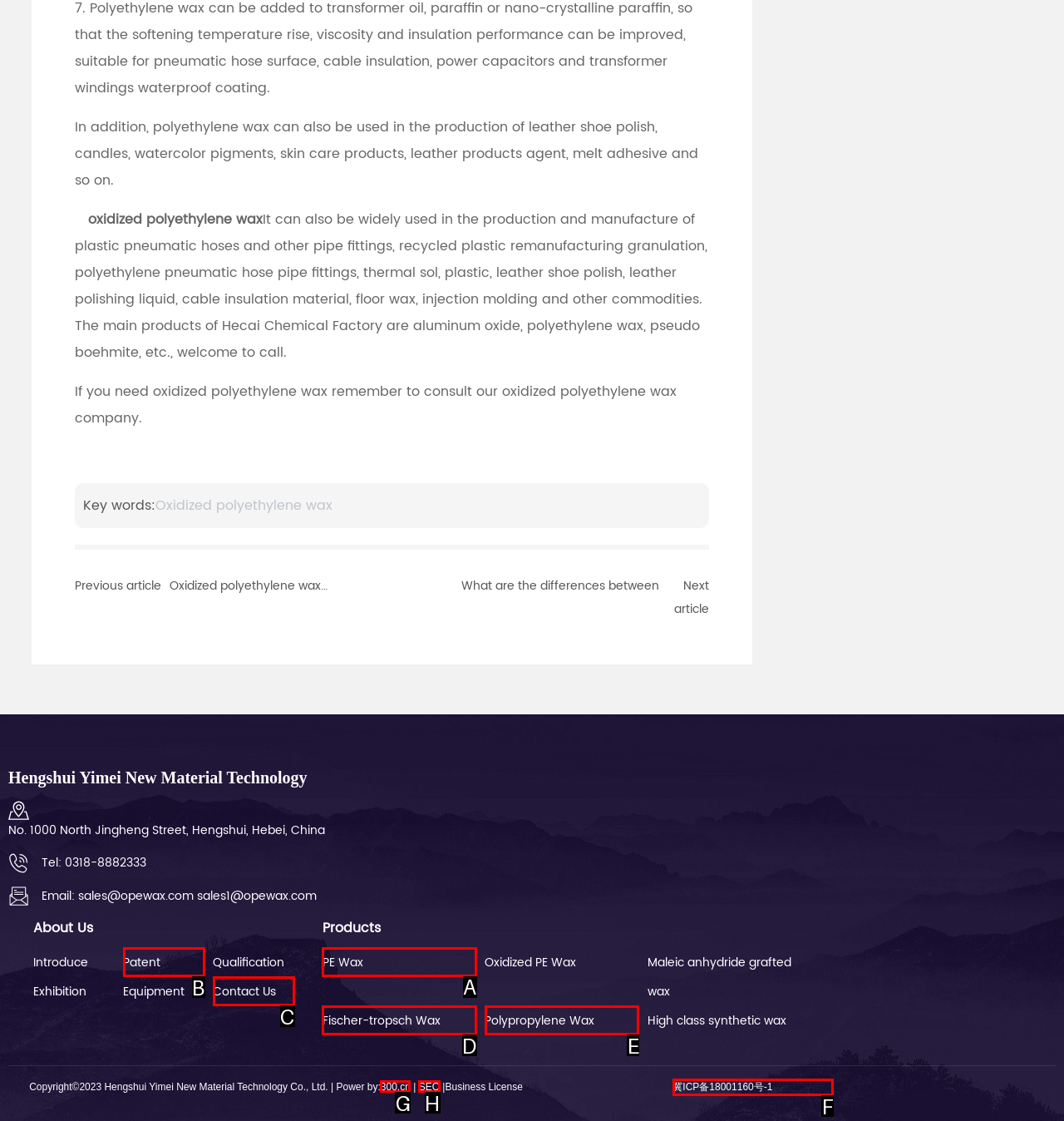Tell me which letter corresponds to the UI element that will allow you to Learn more about 'PE Wax'. Answer with the letter directly.

A